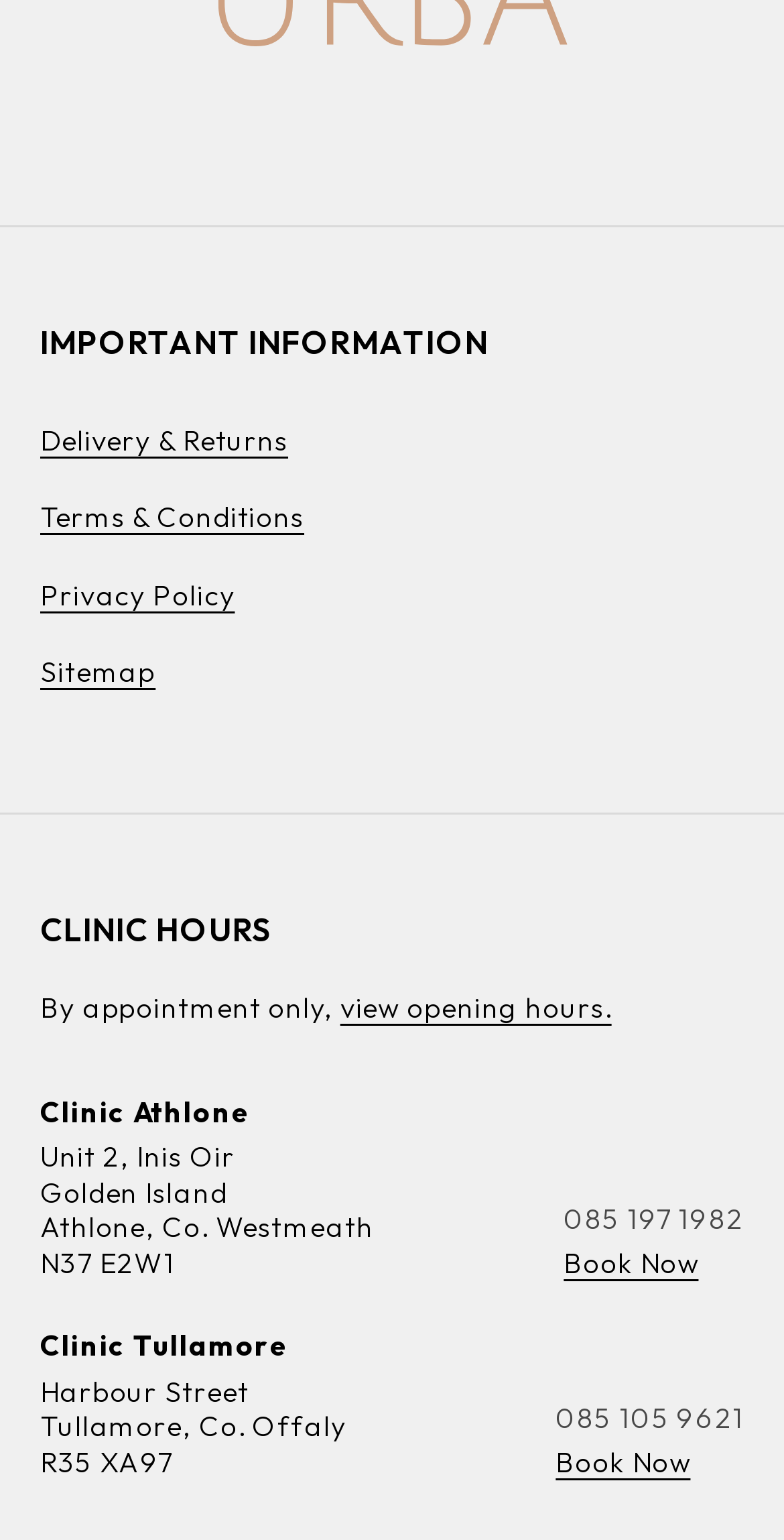Please find the bounding box coordinates for the clickable element needed to perform this instruction: "View delivery and returns information".

[0.051, 0.262, 0.949, 0.312]